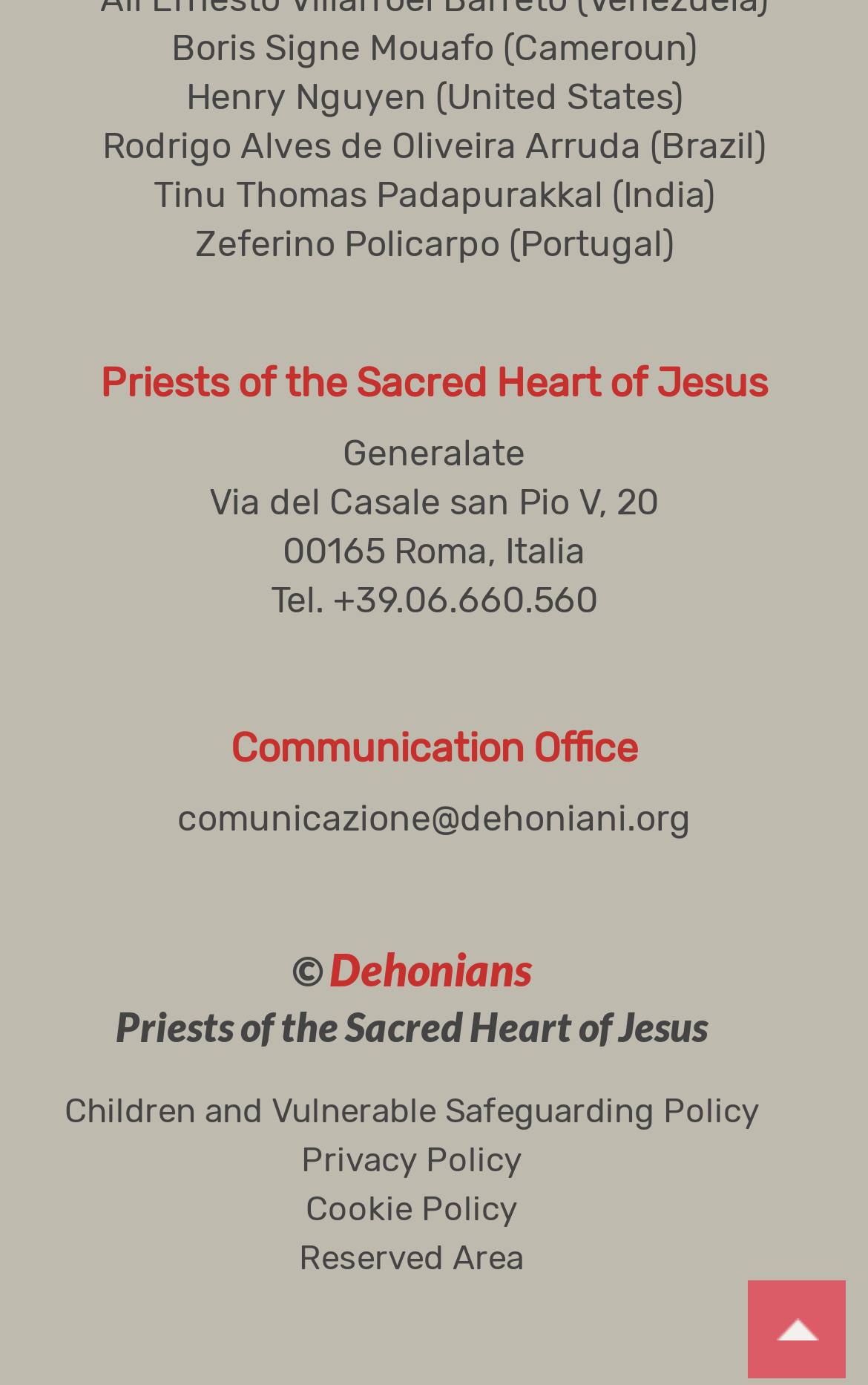Can you look at the image and give a comprehensive answer to the question:
What is the phone number of the organization?

I determined the answer by looking at the StaticText element with the text 'Tel. +39.06.660.560' which indicates the phone number of the organization.